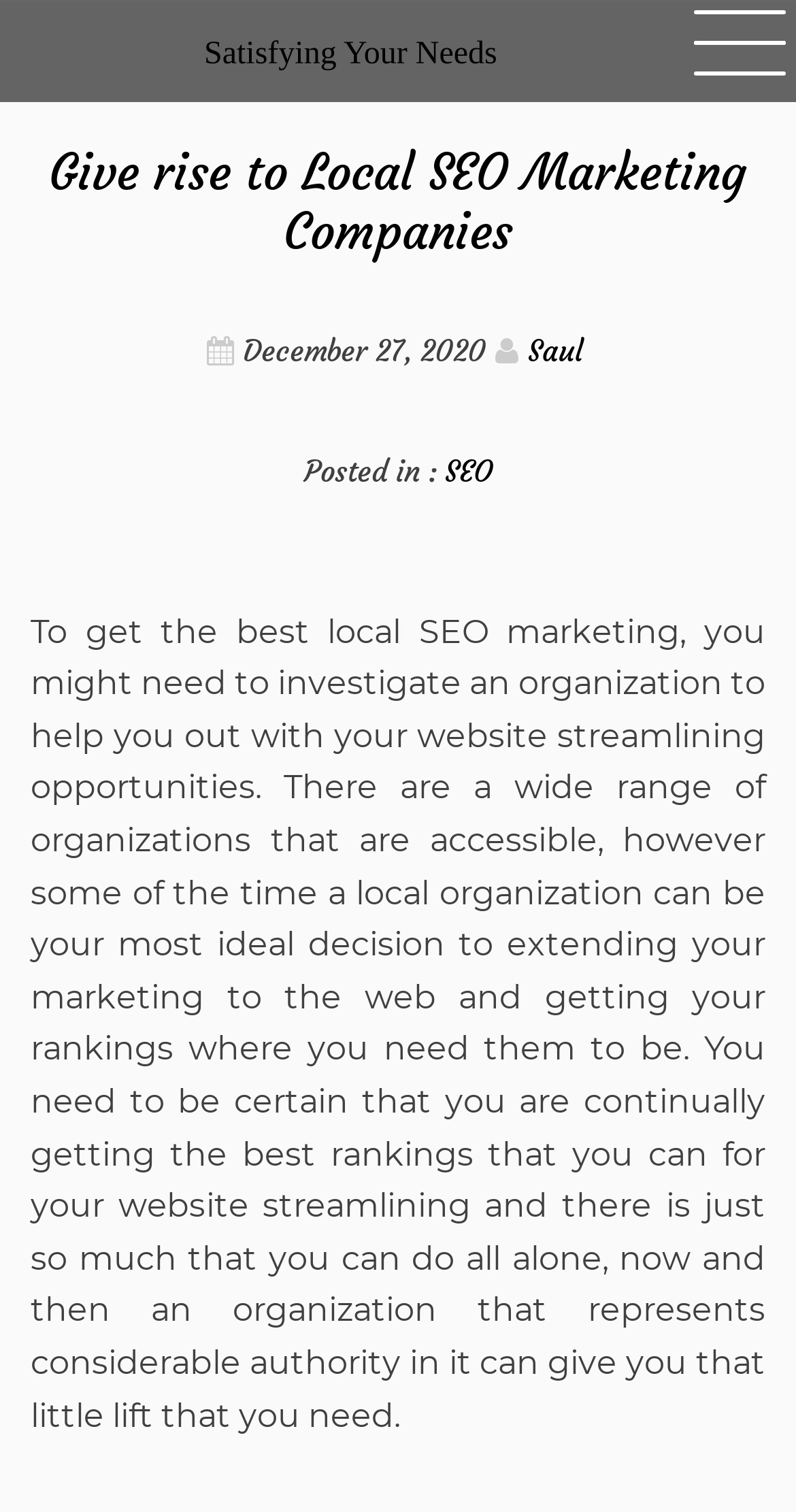Reply to the question below using a single word or brief phrase:
What is the topic of the article?

local SEO marketing